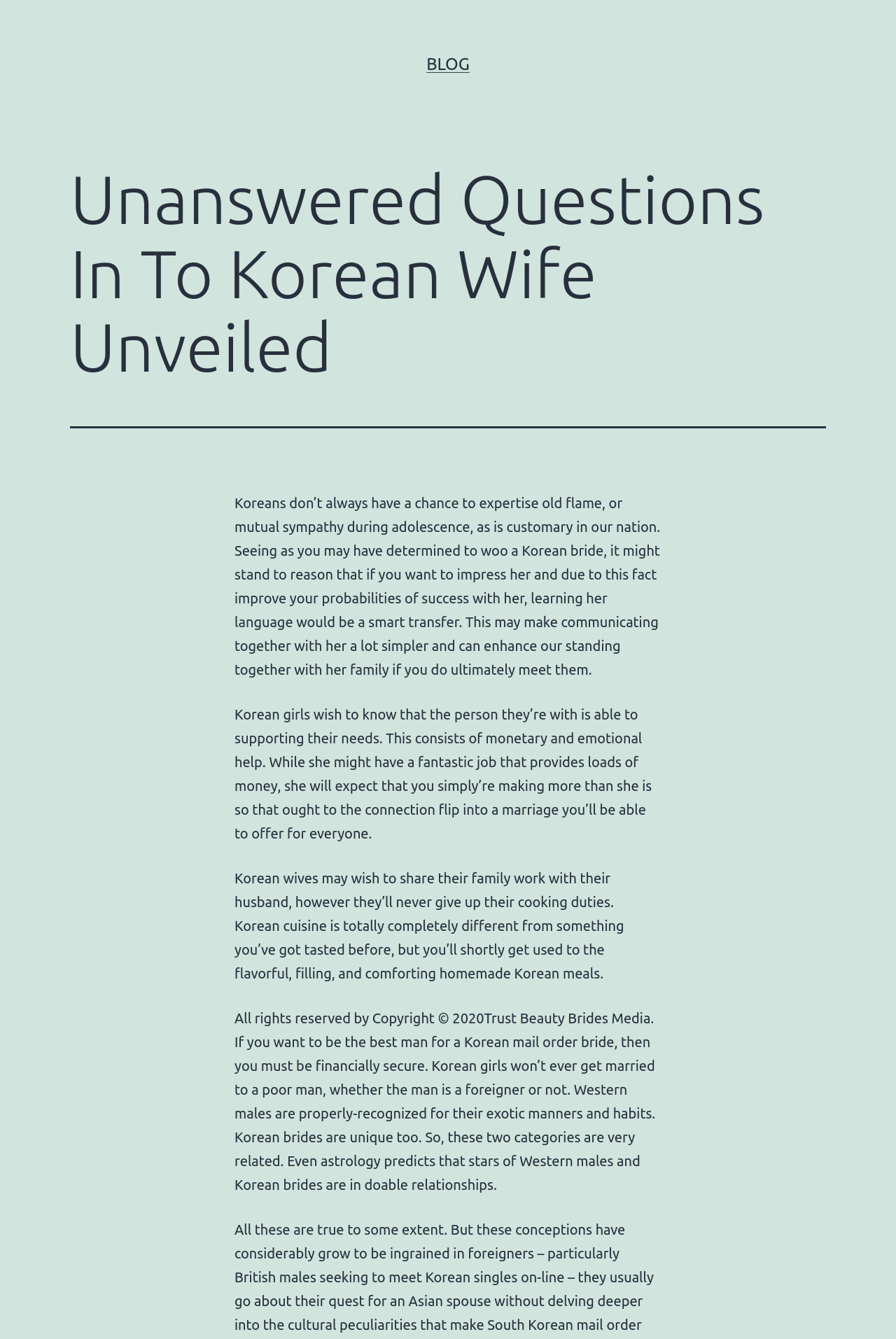What do Korean girls expect from their partner?
Using the image as a reference, give an elaborate response to the question.

The webpage states that Korean girls wish to know that the person they're with is able to support their needs, which includes financial and emotional support. This means that they expect their partner to be able to provide for them and their family.